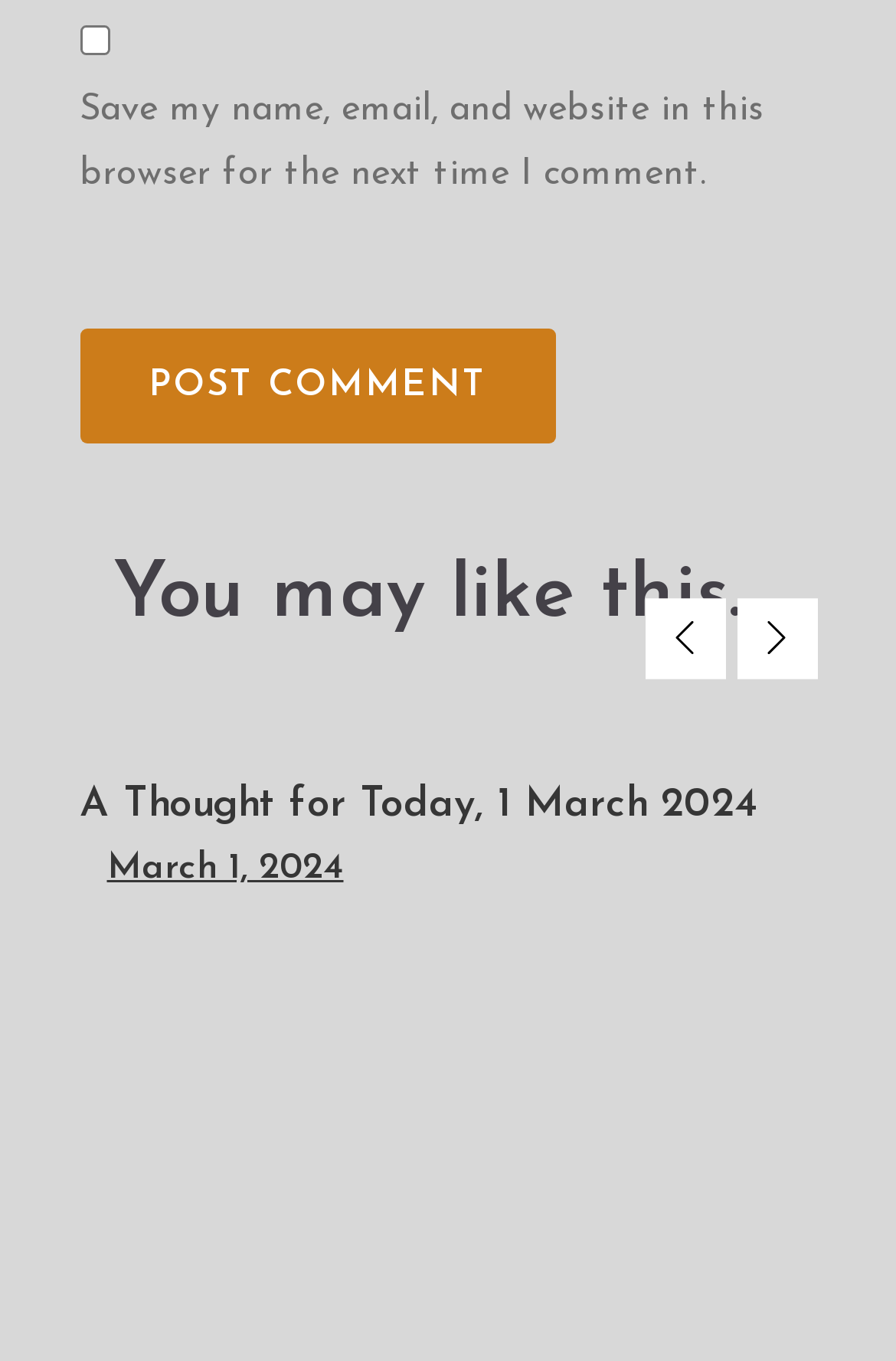Bounding box coordinates are specified in the format (top-left x, top-left y, bottom-right x, bottom-right y). All values are floating point numbers bounded between 0 and 1. Please provide the bounding box coordinate of the region this sentence describes: Next

[0.822, 0.51, 0.912, 0.569]